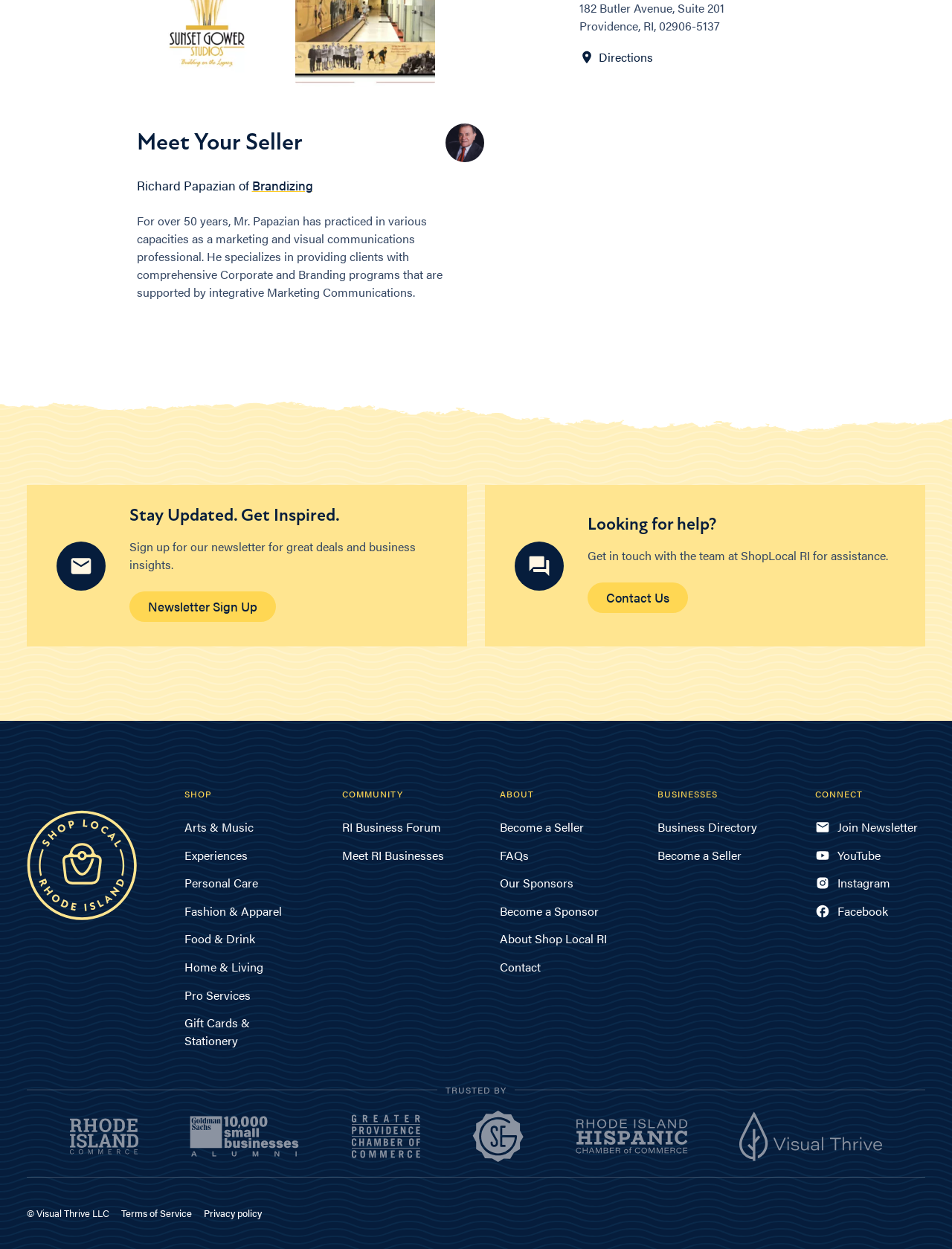Please answer the following question using a single word or phrase: 
What is the location of Richard Papazian's business?

Providence, RI, 02906-5137